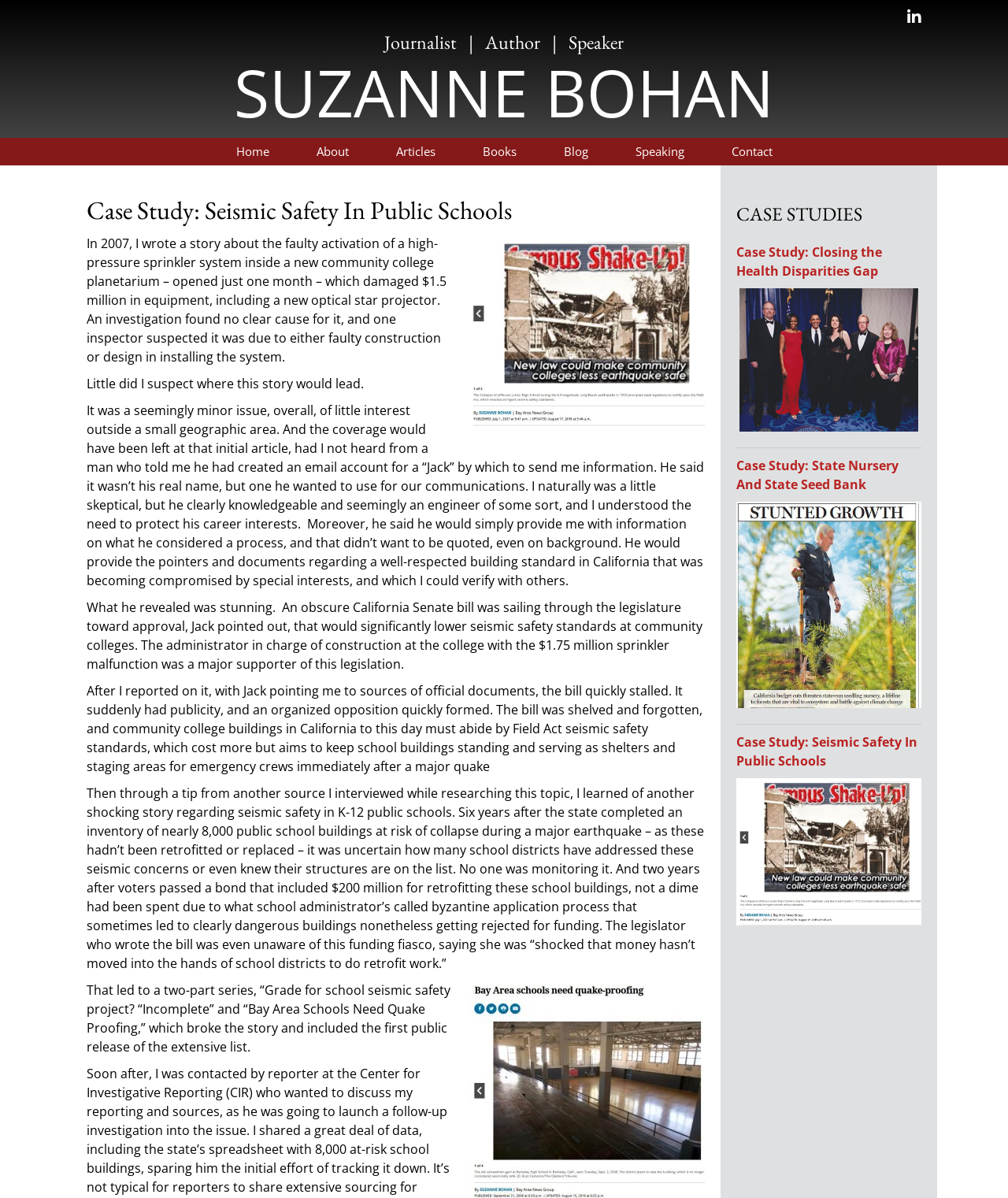How many links are in the primary navigation?
Please provide a single word or phrase as your answer based on the screenshot.

7